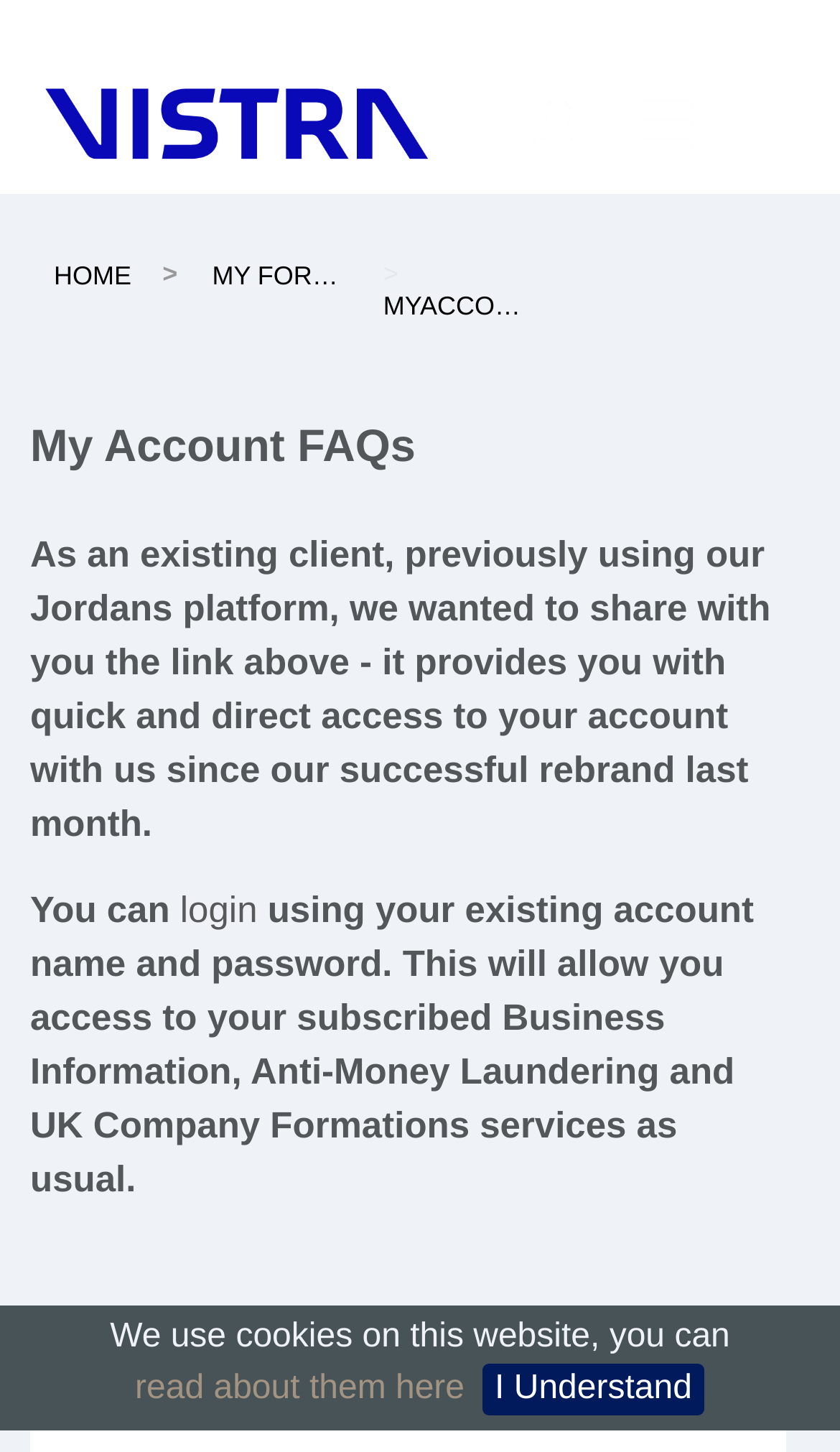Can you specify the bounding box coordinates of the area that needs to be clicked to fulfill the following instruction: "go to HOME"?

[0.064, 0.18, 0.156, 0.2]